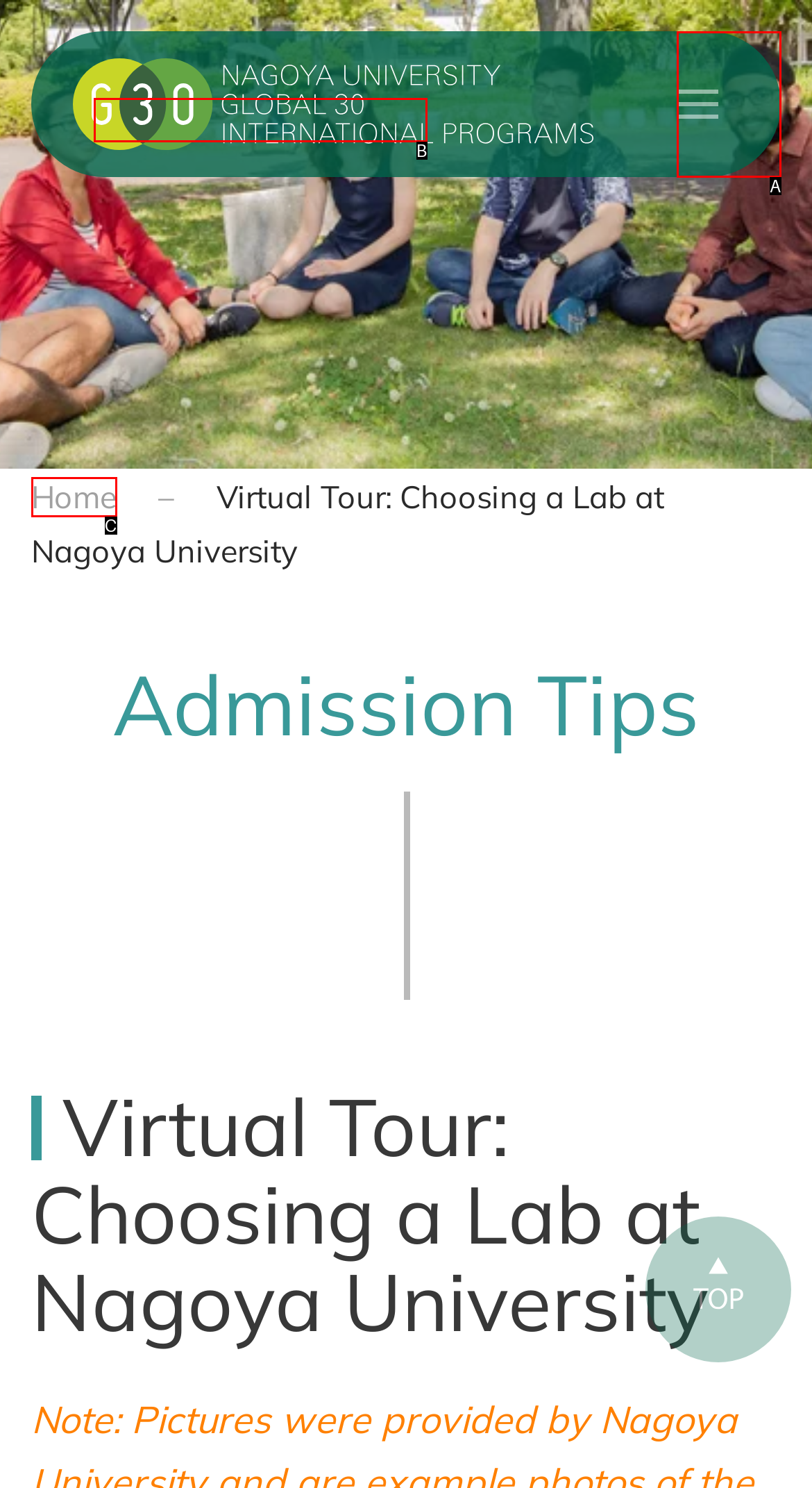Identify the HTML element that best fits the description: Skip to main content. Respond with the letter of the corresponding element.

B